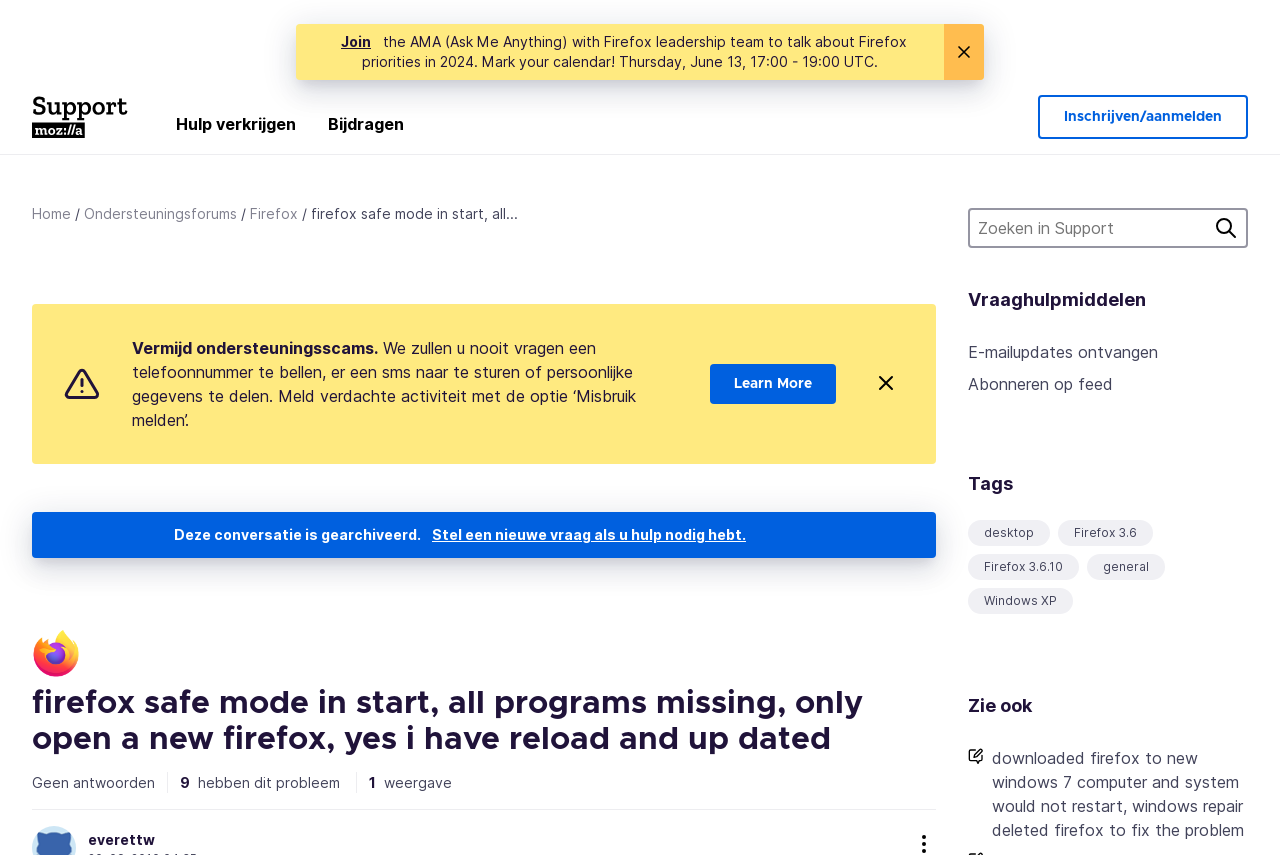Provide the bounding box coordinates for the UI element that is described by this text: "Learn More". The coordinates should be in the form of four float numbers between 0 and 1: [left, top, right, bottom].

[0.555, 0.426, 0.653, 0.473]